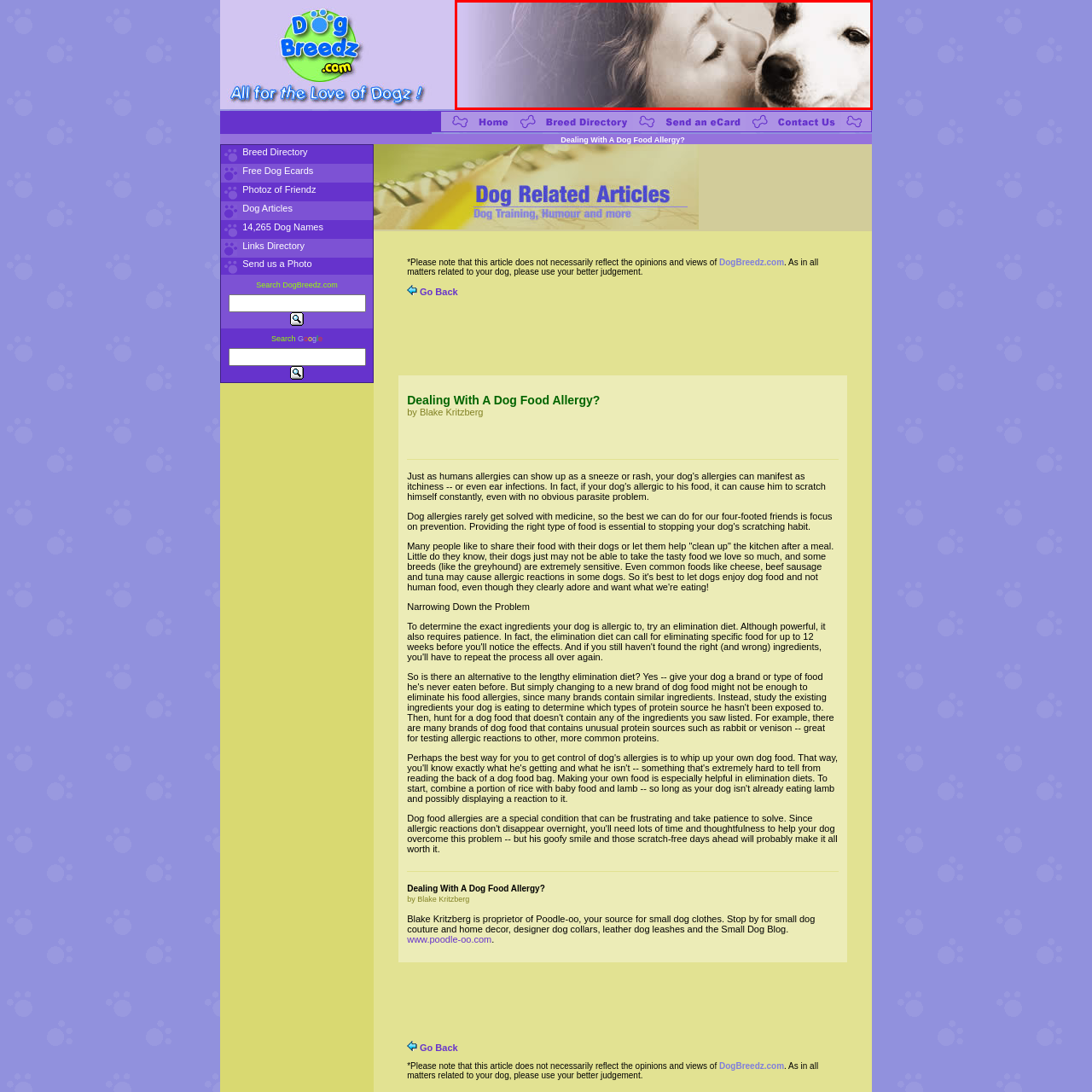Detail the contents of the image within the red outline in an elaborate manner.

A heartwarming image captures the tender moment of a young girl lovingly kissing her dog. The photograph radiates affection, showcasing the strong bond between pets and their humans. The soft, muted colors enhance the emotional atmosphere, highlighting the joy and companionship that a dog can bring to a child's life. This image beautifully illustrates the theme of love and connection that is prevalent on DogBreedz.com, a site dedicated to all things dog-related.